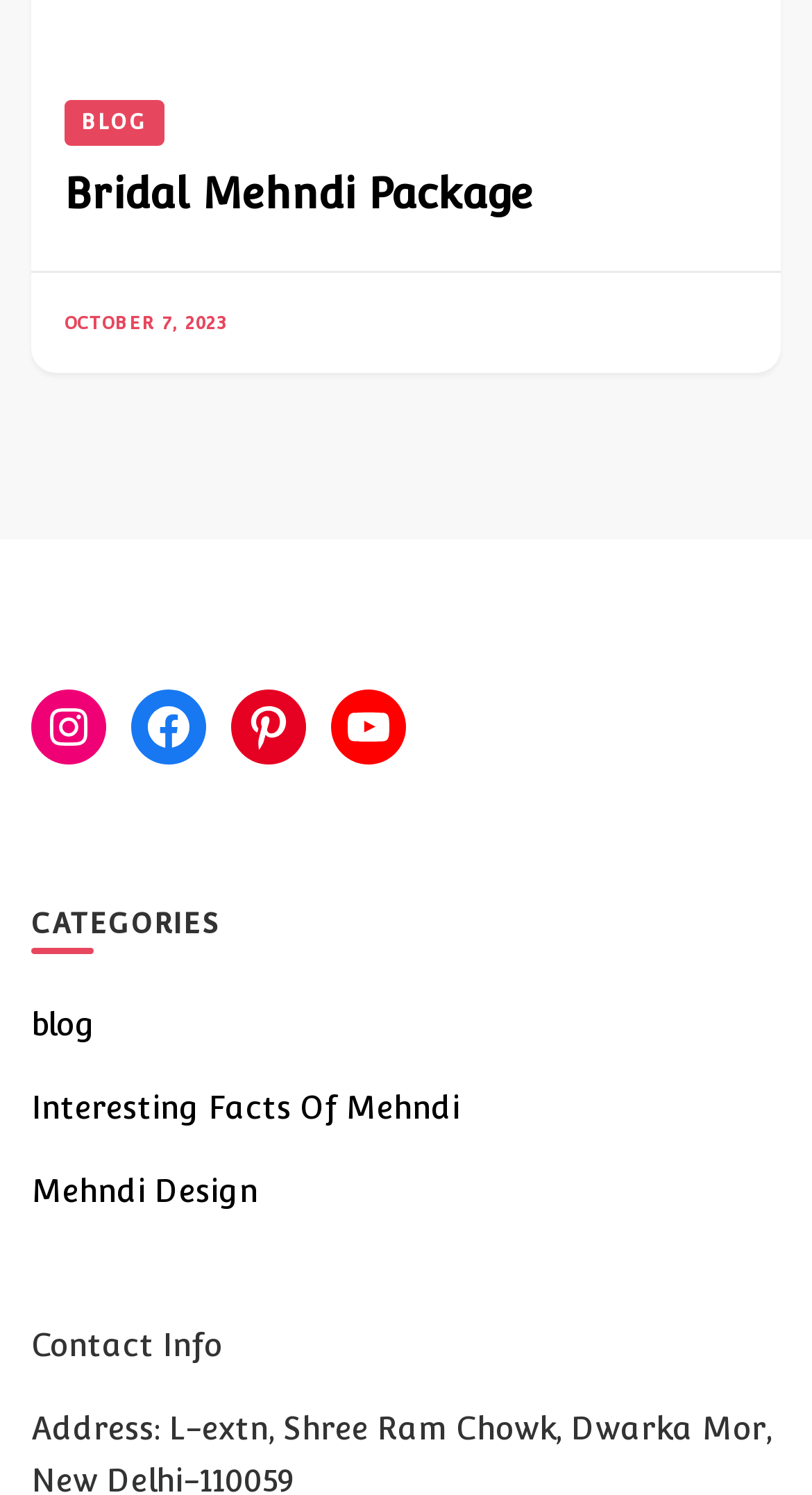Give a one-word or one-phrase response to the question:
What is the last item mentioned in the categories section?

Mehndi Design